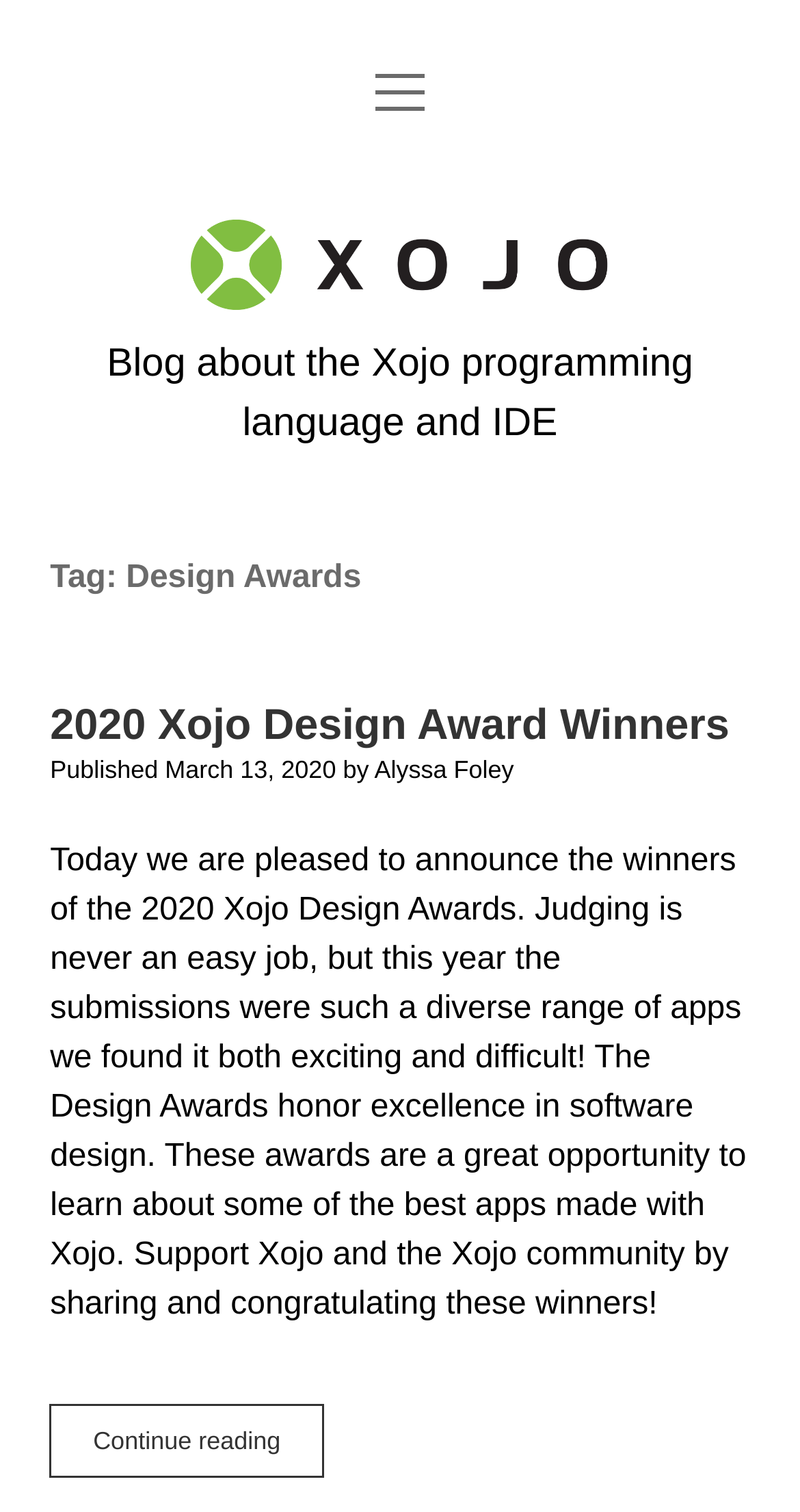What is the topic of the blog post?
Please analyze the image and answer the question with as much detail as possible.

I found the answer by examining the heading element with the text 'Tag: Design Awards', which indicates that the blog post is related to Design Awards.